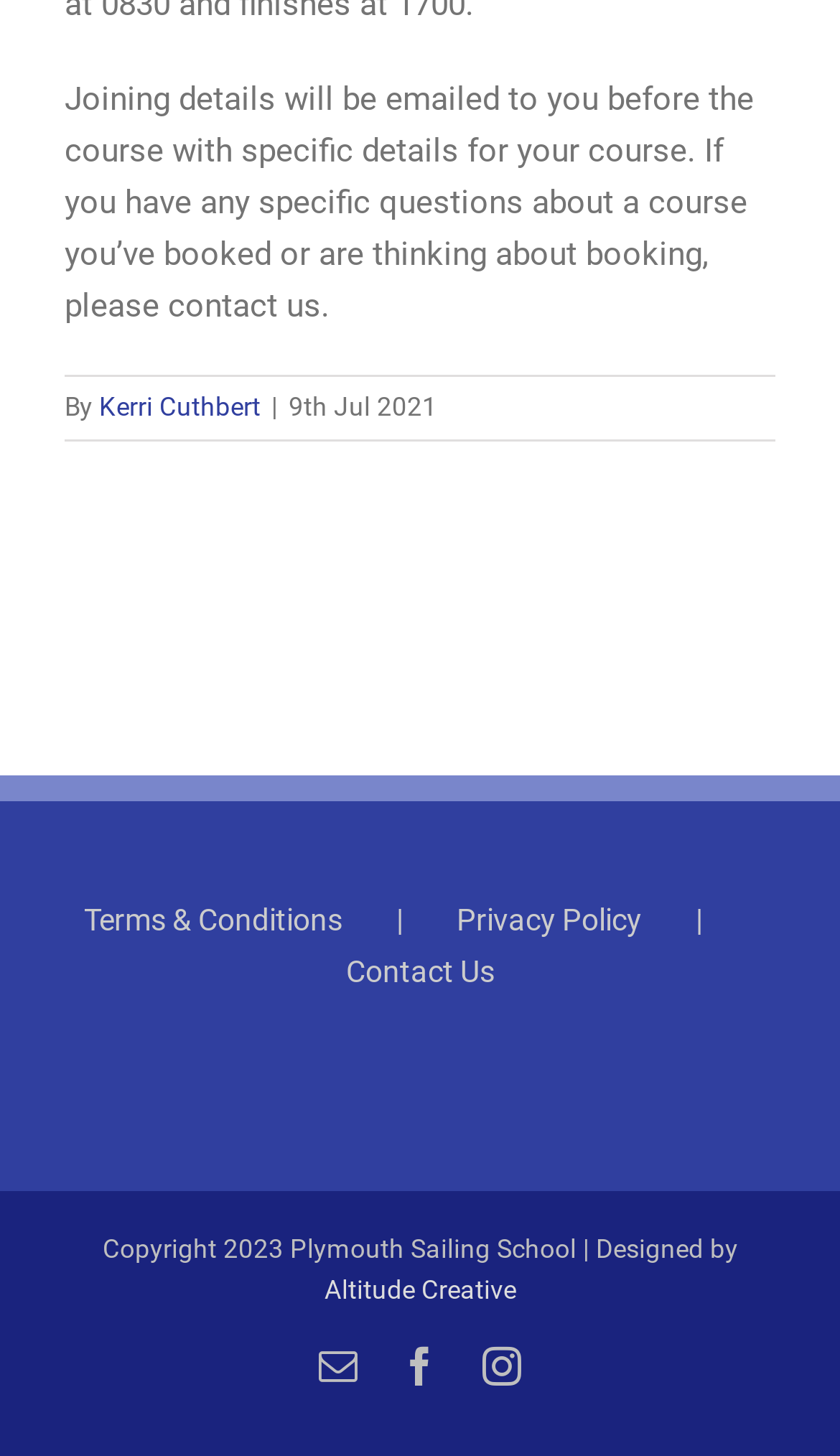Who designed the website?
Provide a concise answer using a single word or phrase based on the image.

Altitude Creative